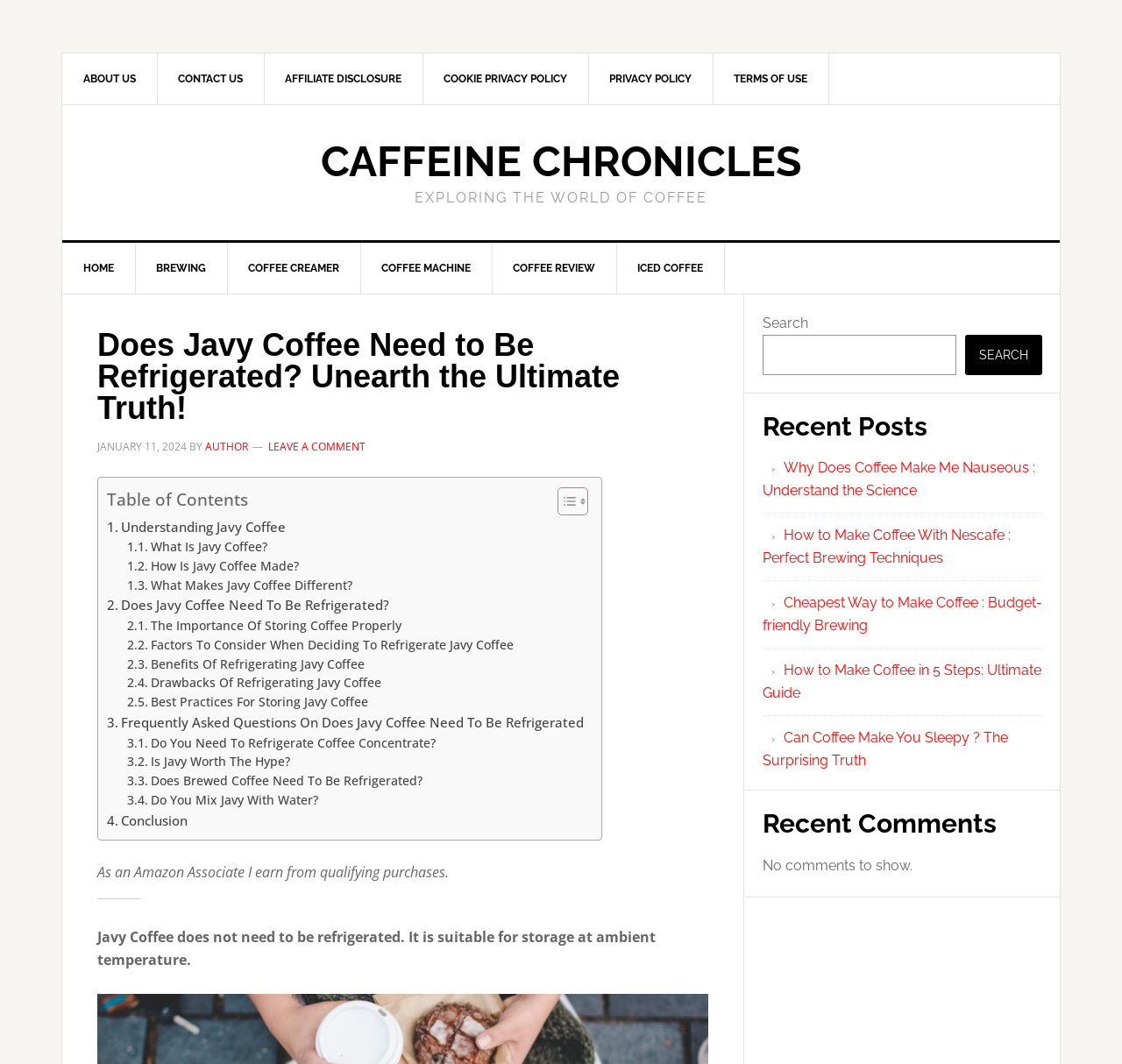Can you identify the bounding box coordinates of the clickable region needed to carry out this instruction: 'Search for something'? The coordinates should be four float numbers within the range of 0 to 1, stated as [left, top, right, bottom].

[0.68, 0.315, 0.852, 0.353]